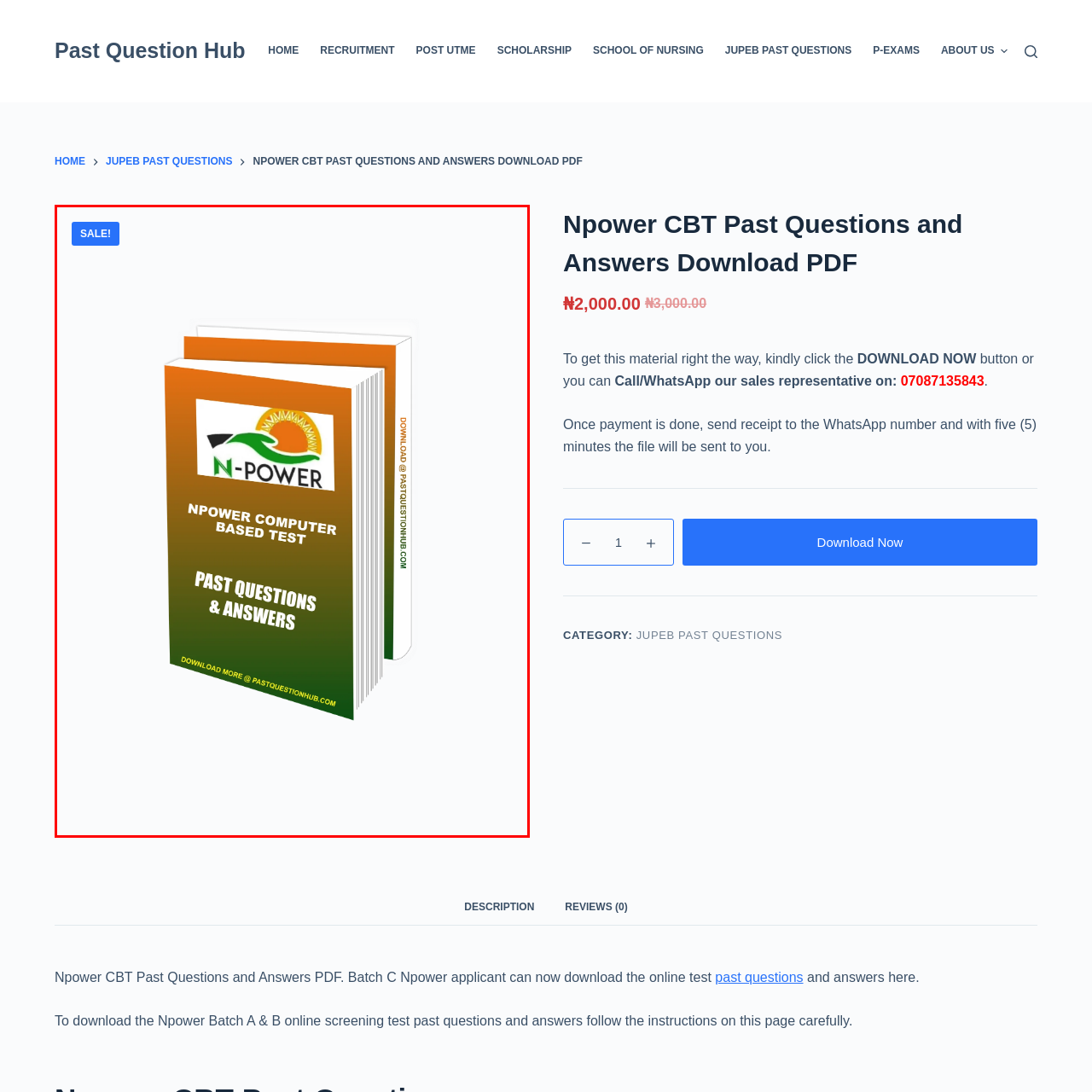What is the logo on the book cover?
Look at the image within the red bounding box and provide a single word or phrase as an answer.

N-Power